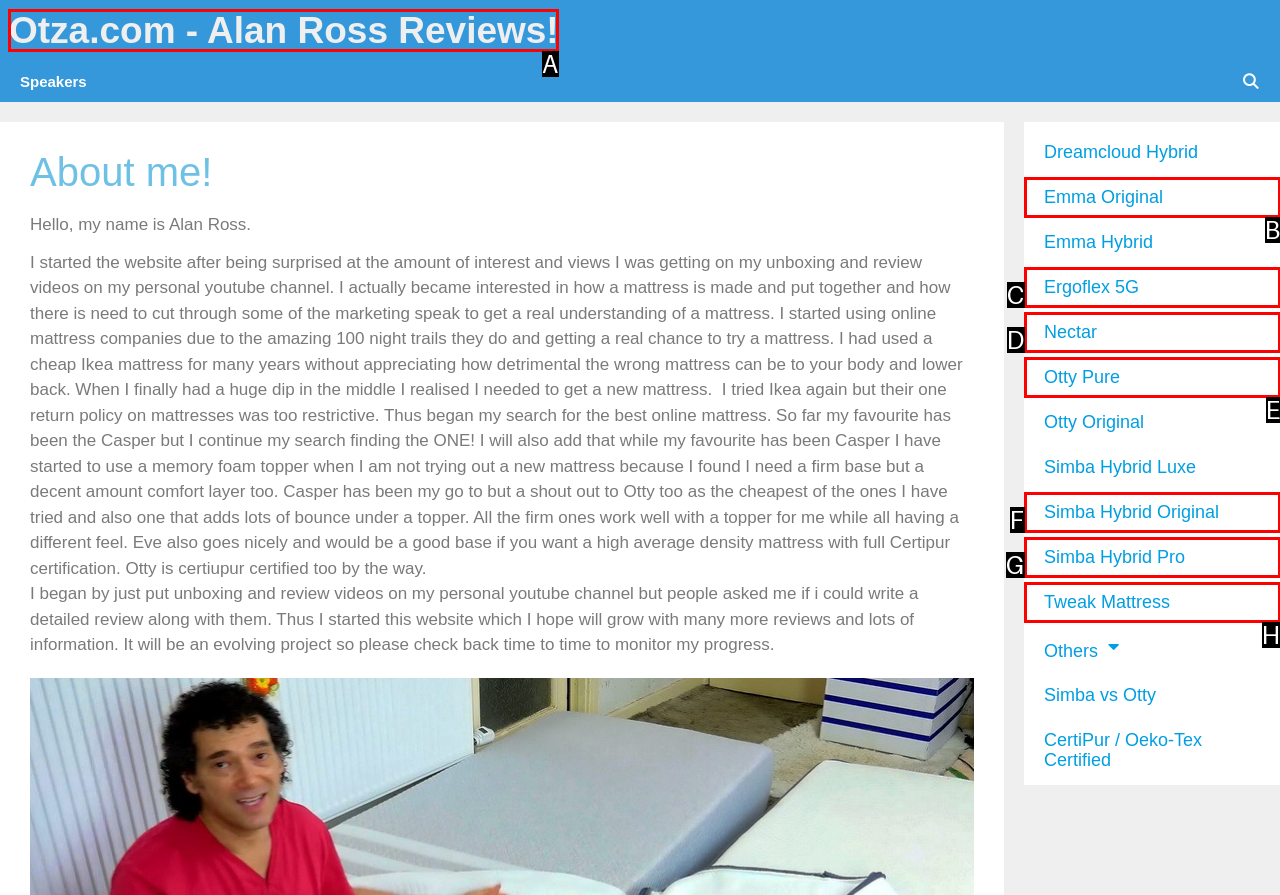For the task "Click the Otza.com link", which option's letter should you click? Answer with the letter only.

A